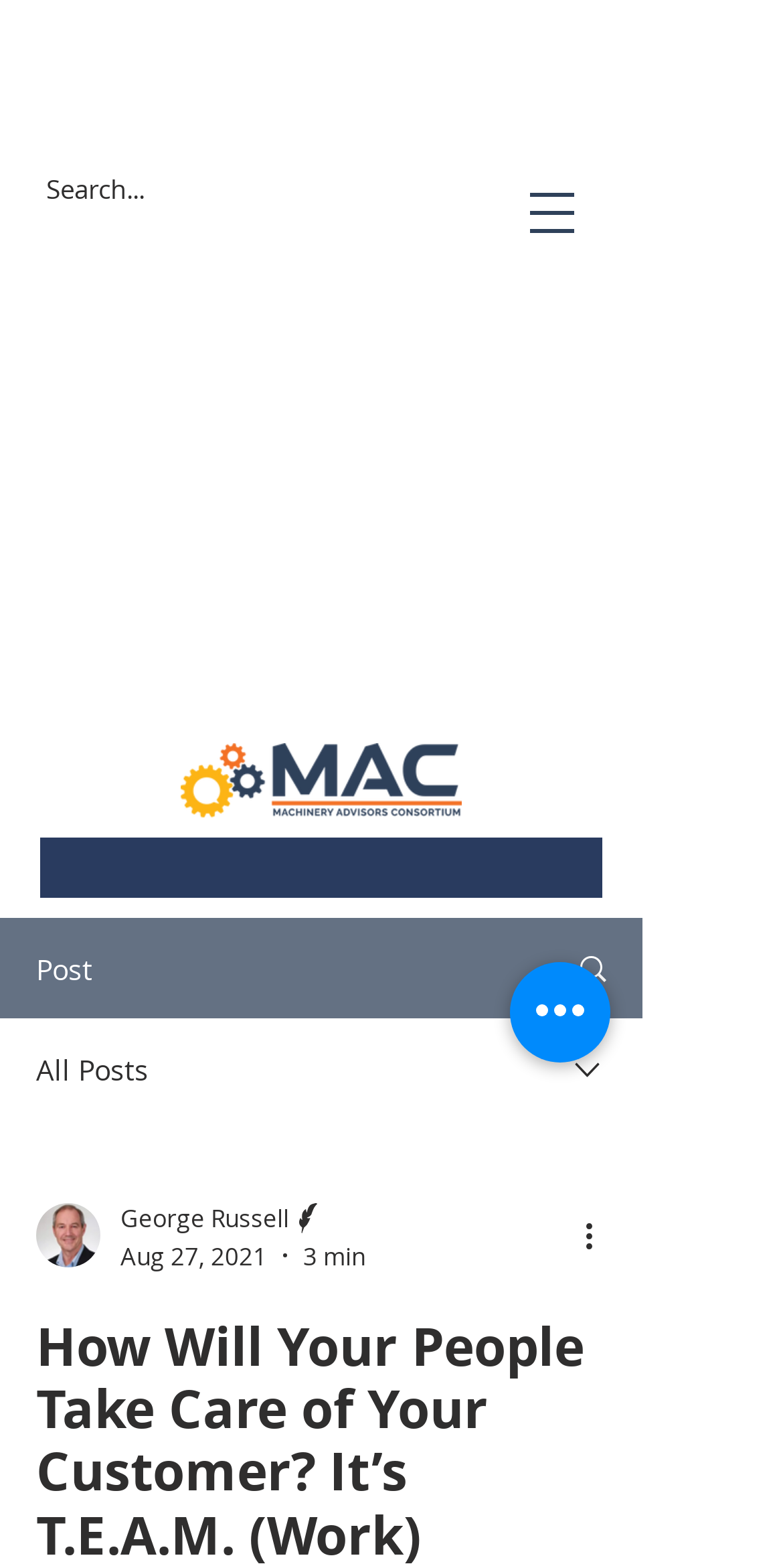Determine the bounding box for the UI element that matches this description: "Aug 2023".

None